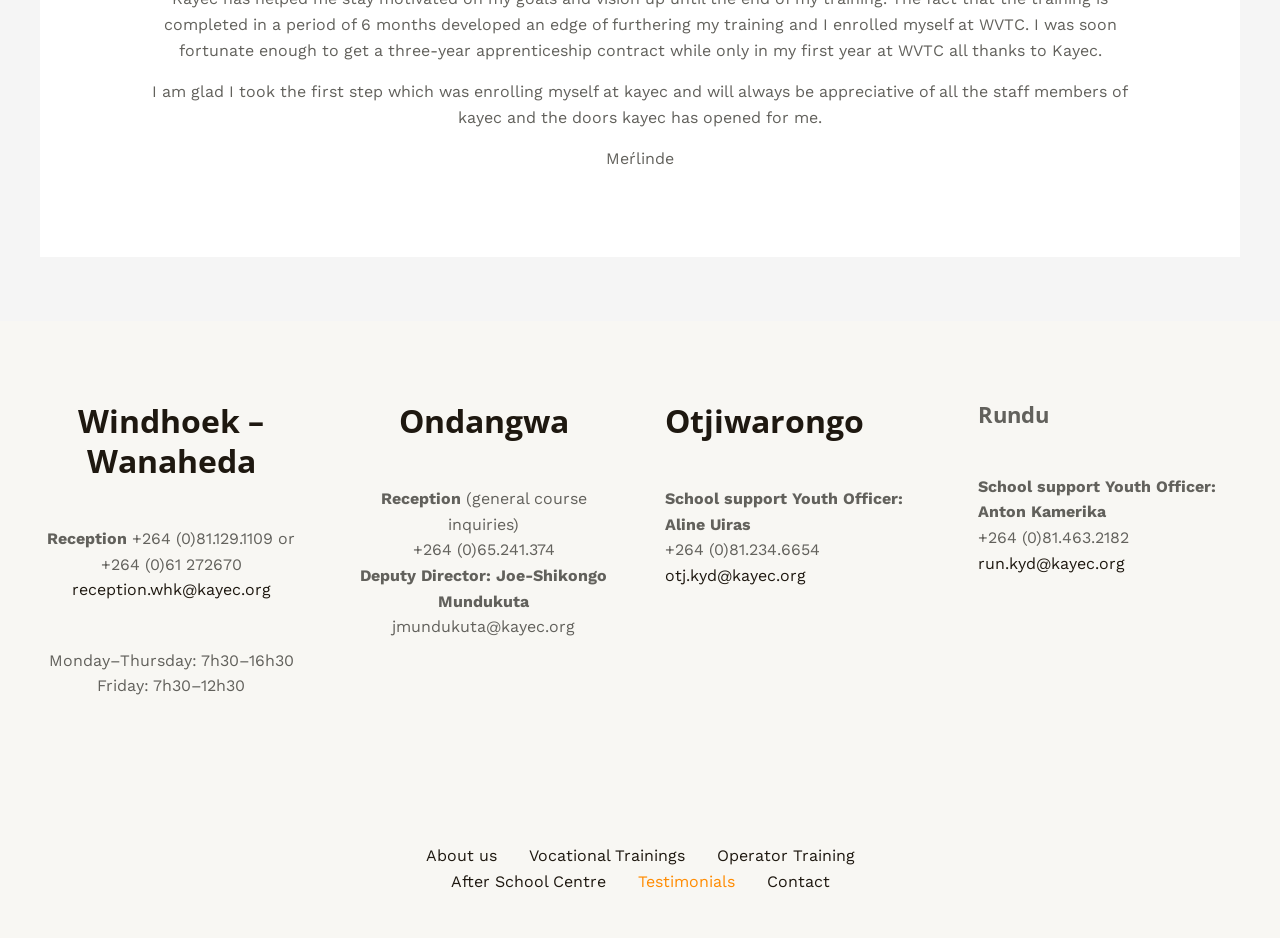Based on the image, provide a detailed and complete answer to the question: 
What is the phone number of the Rundu location?

The question is asking about the phone number of the Rundu location. The phone number is mentioned in the static text under the 'Footer Widget 4' section, which is '+264 (0)81.463.2182'.